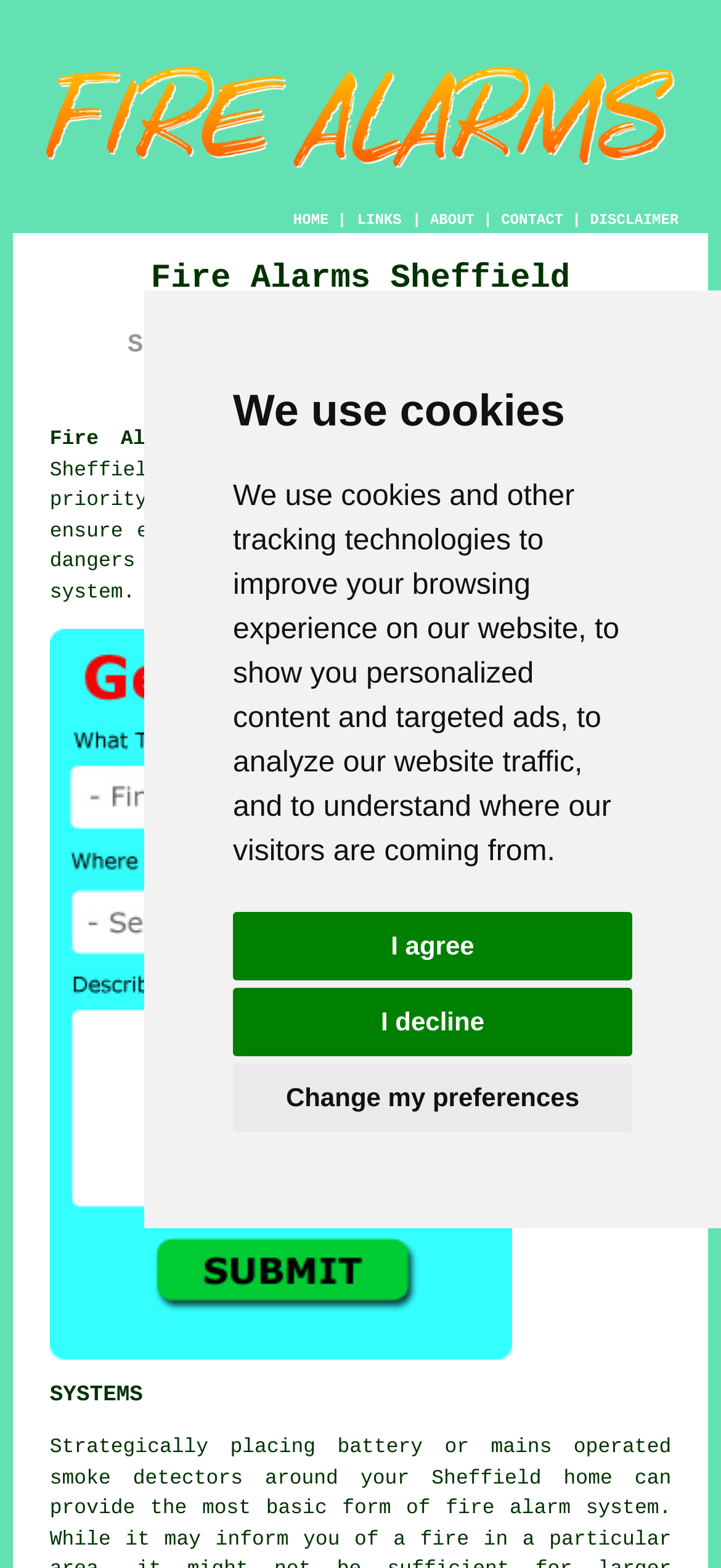Identify the bounding box coordinates for the UI element described as: "fire alarm". The coordinates should be provided as four floats between 0 and 1: [left, top, right, bottom].

[0.618, 0.956, 0.792, 0.97]